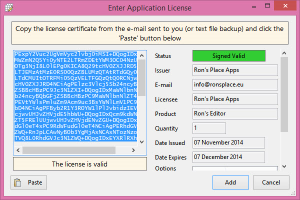What is the product name associated with the license?
We need a detailed and meticulous answer to the question.

I obtained the answer by looking at the right side of the window, where the details of the license are displayed. The 'Product Name' field explicitly states that the product associated with the license is 'Ron's Editor'.